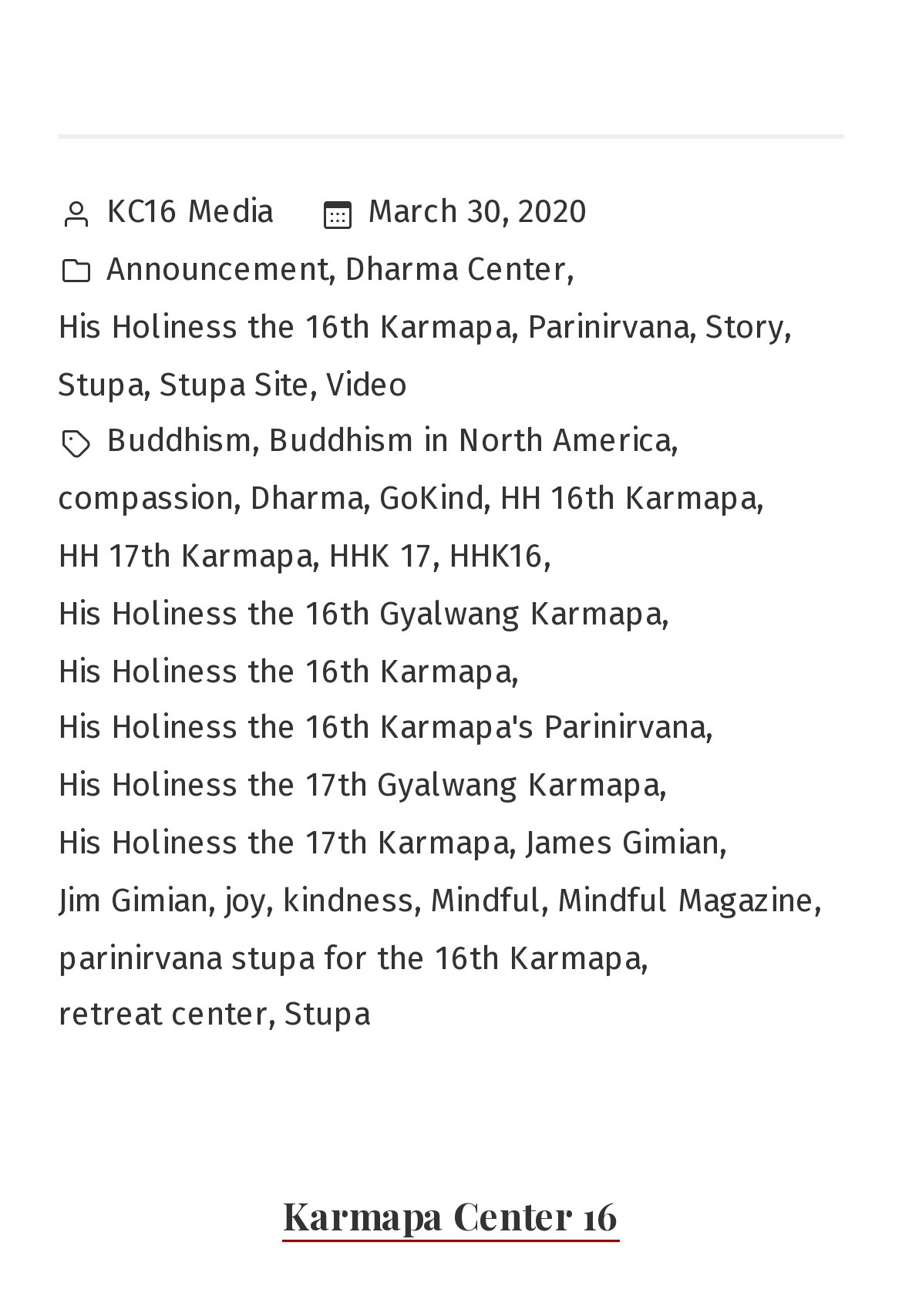Respond to the question with just a single word or phrase: 
What is the category of the announcement?

Announcement